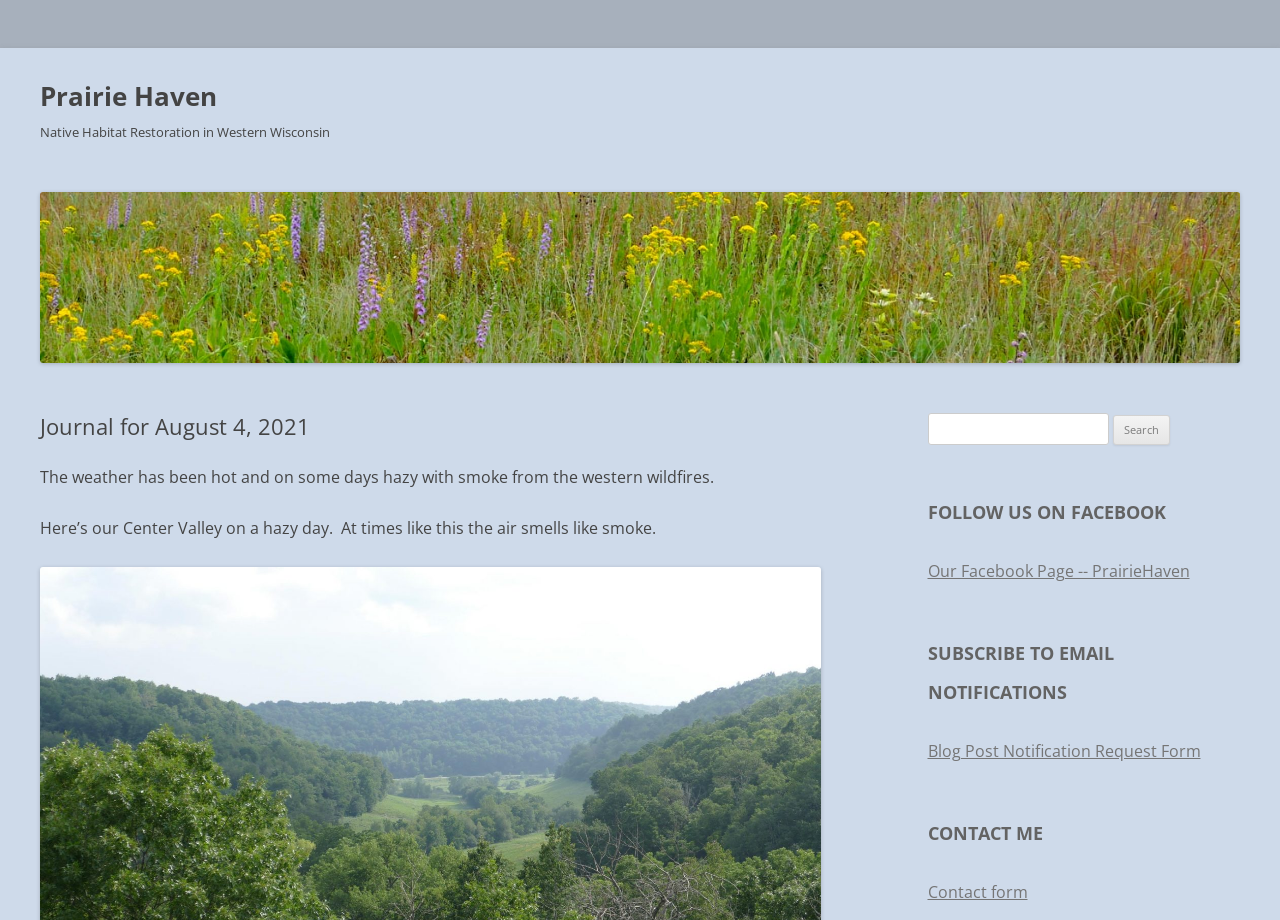Identify the bounding box coordinates for the UI element described as follows: Our Facebook Page -- PrairieHaven. Use the format (top-left x, top-left y, bottom-right x, bottom-right y) and ensure all values are floating point numbers between 0 and 1.

[0.725, 0.608, 0.929, 0.632]